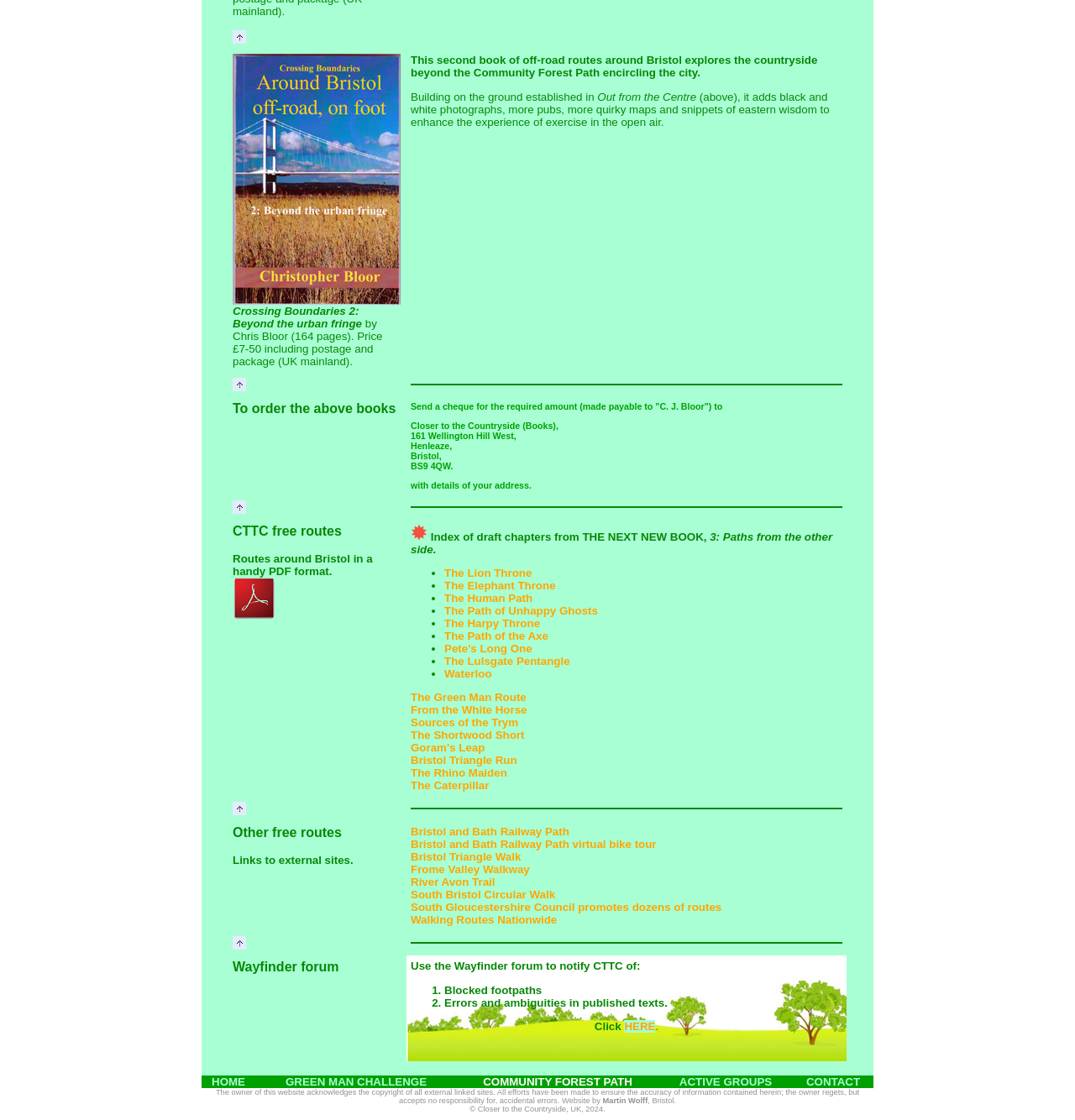Determine the bounding box for the described UI element: "Got it!".

None